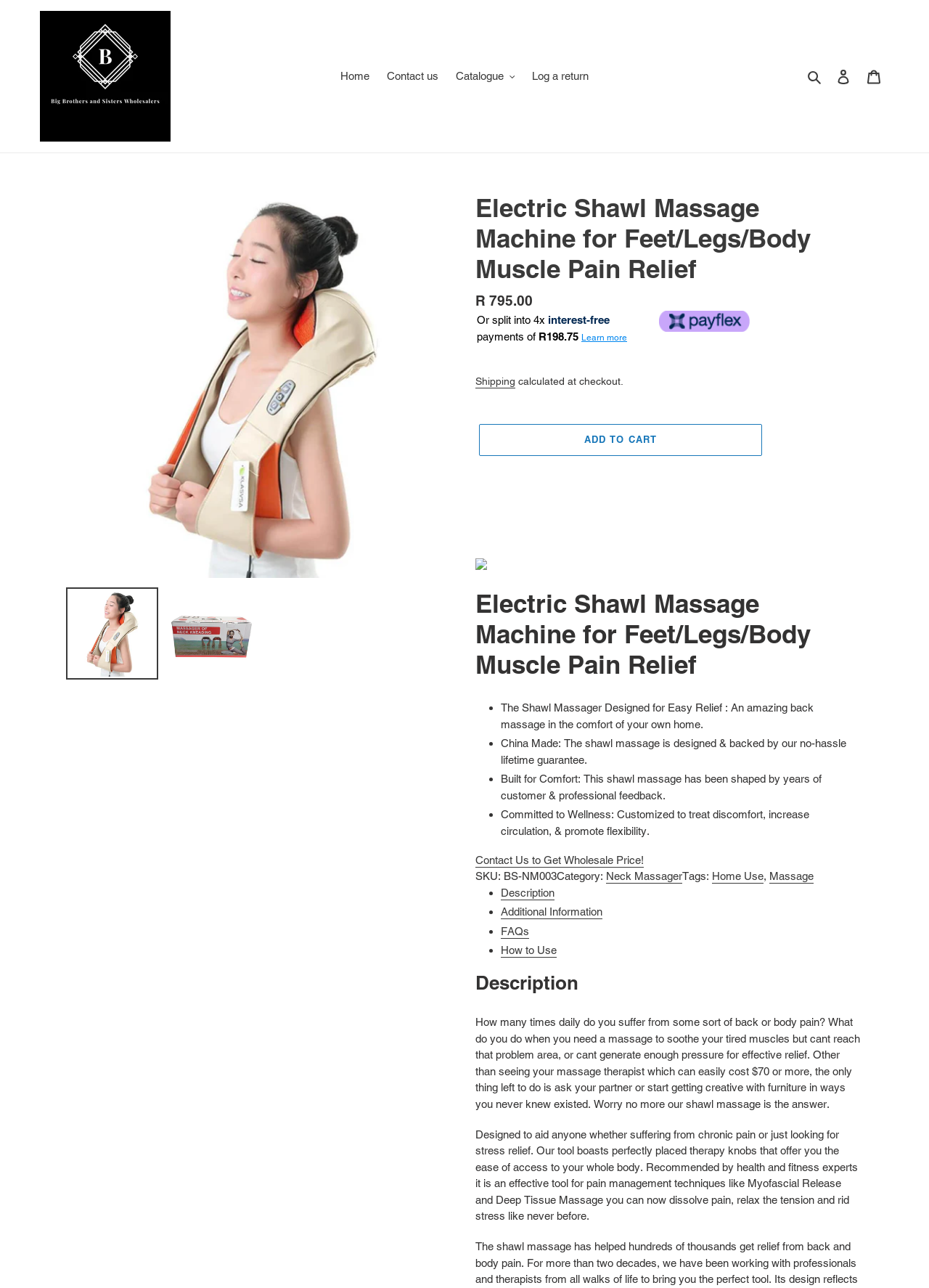Locate the bounding box coordinates of the element's region that should be clicked to carry out the following instruction: "Add the electric shawl massage machine to cart". The coordinates need to be four float numbers between 0 and 1, i.e., [left, top, right, bottom].

[0.516, 0.329, 0.82, 0.354]